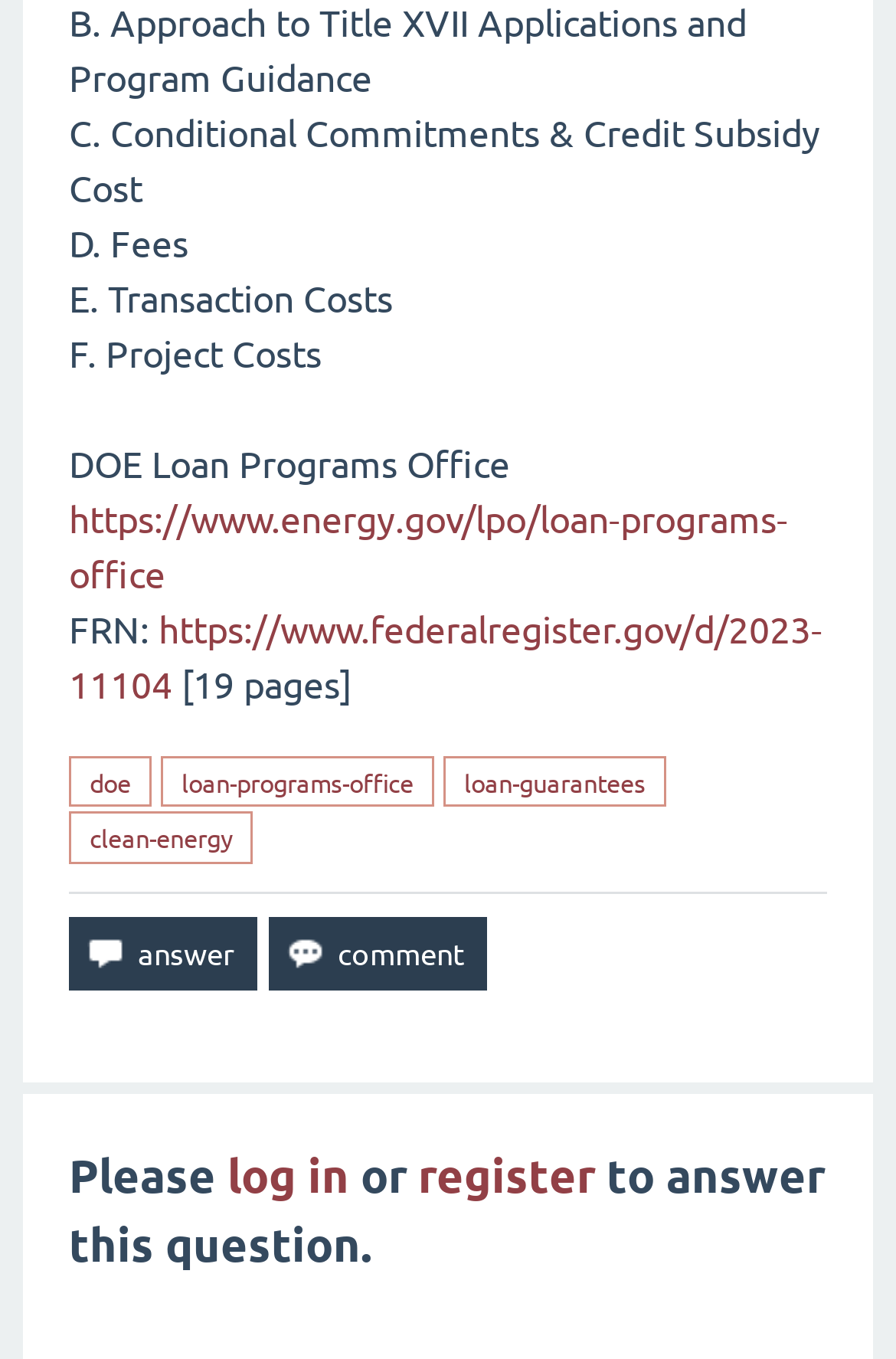Identify the bounding box of the UI element described as follows: "name="q_doanswer" title="Answer this question" value="answer"". Provide the coordinates as four float numbers in the range of 0 to 1 [left, top, right, bottom].

[0.077, 0.675, 0.287, 0.729]